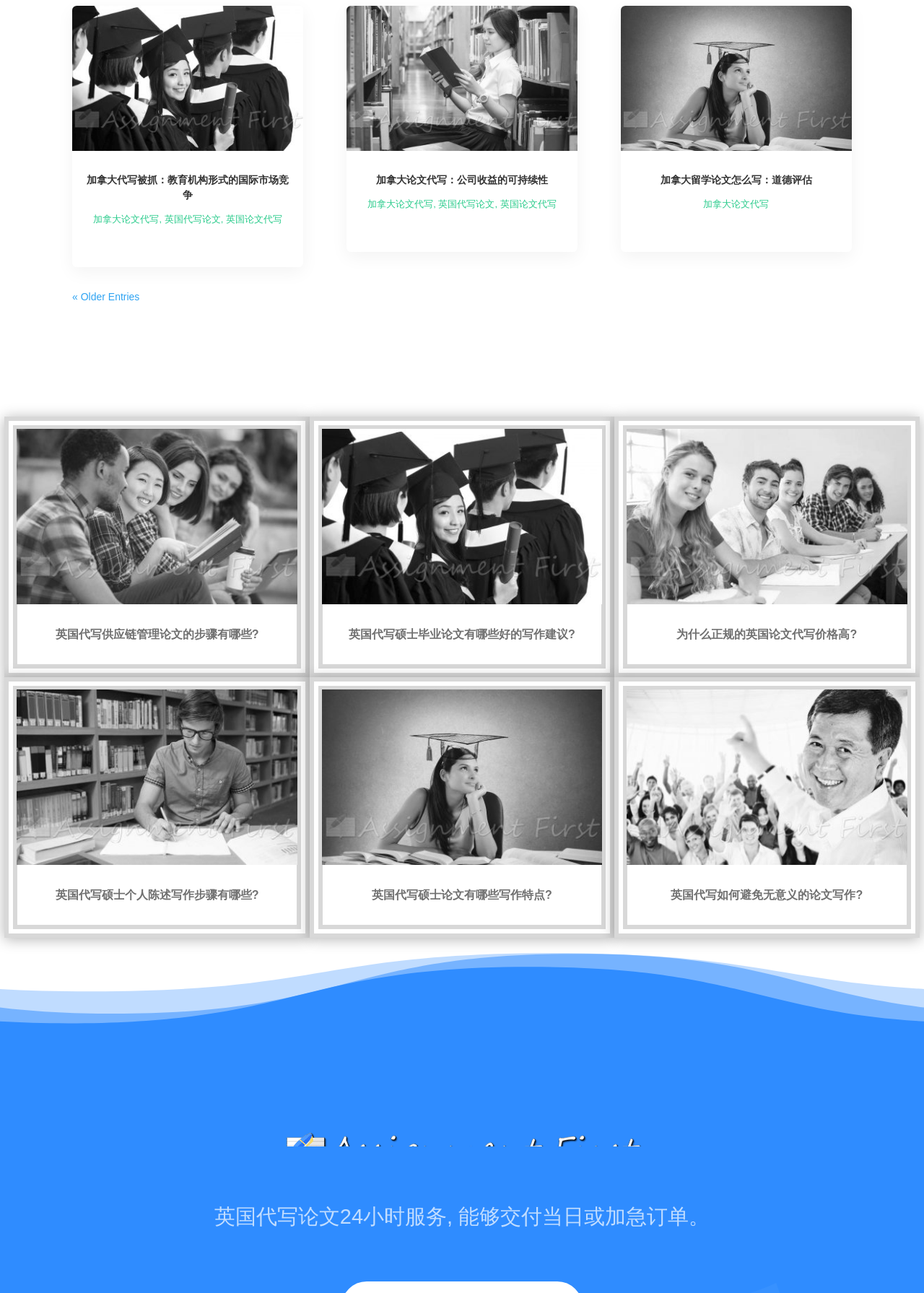Please locate the bounding box coordinates for the element that should be clicked to achieve the following instruction: "view the image about 加拿大论文代写：公司收益的可持续性". Ensure the coordinates are given as four float numbers between 0 and 1, i.e., [left, top, right, bottom].

[0.374, 0.004, 0.626, 0.116]